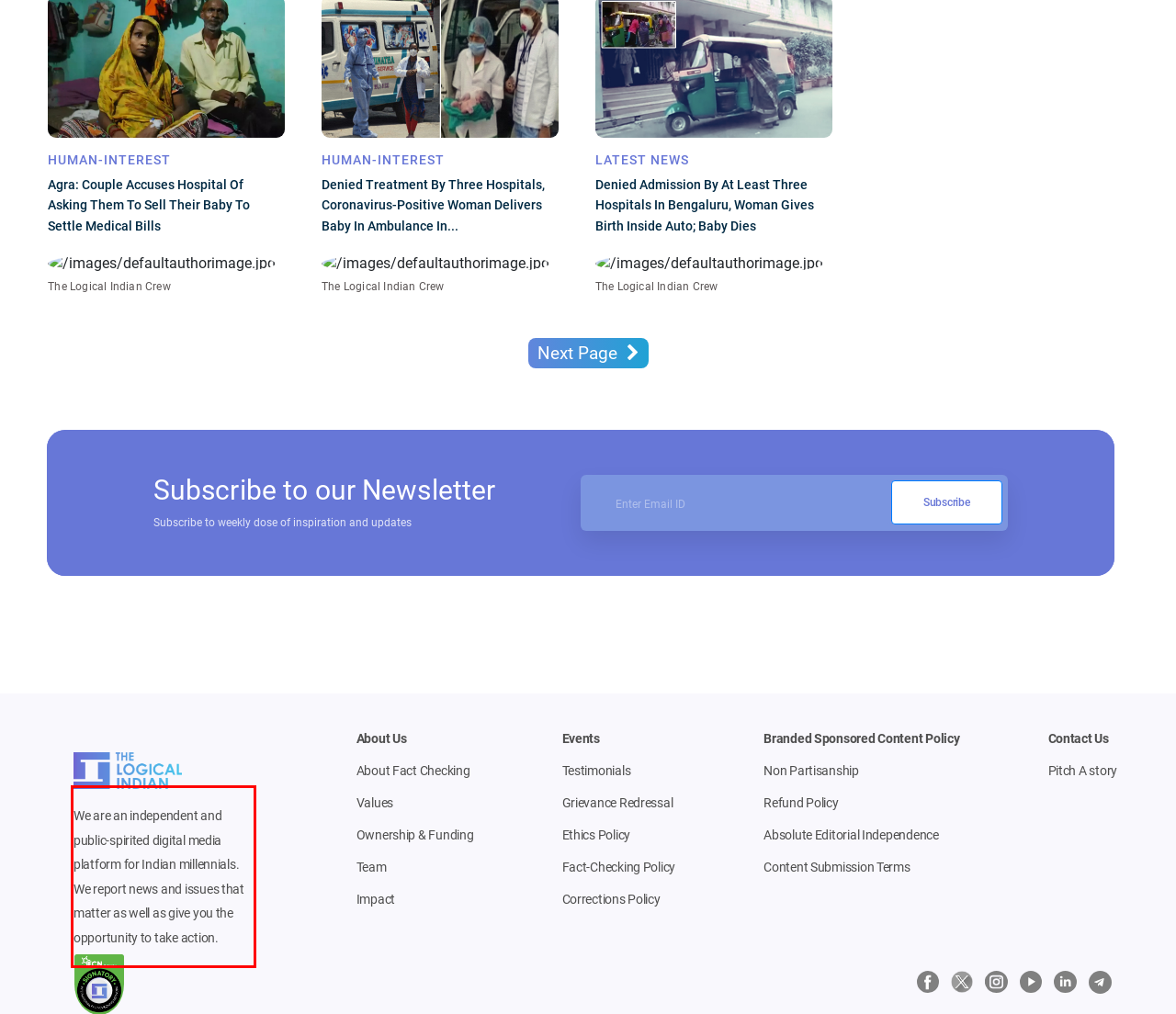Please analyze the screenshot of a webpage and extract the text content within the red bounding box using OCR.

We are an independent and public-spirited digital media platform for Indian millennials. We report news and issues that matter as well as give you the opportunity to take action.